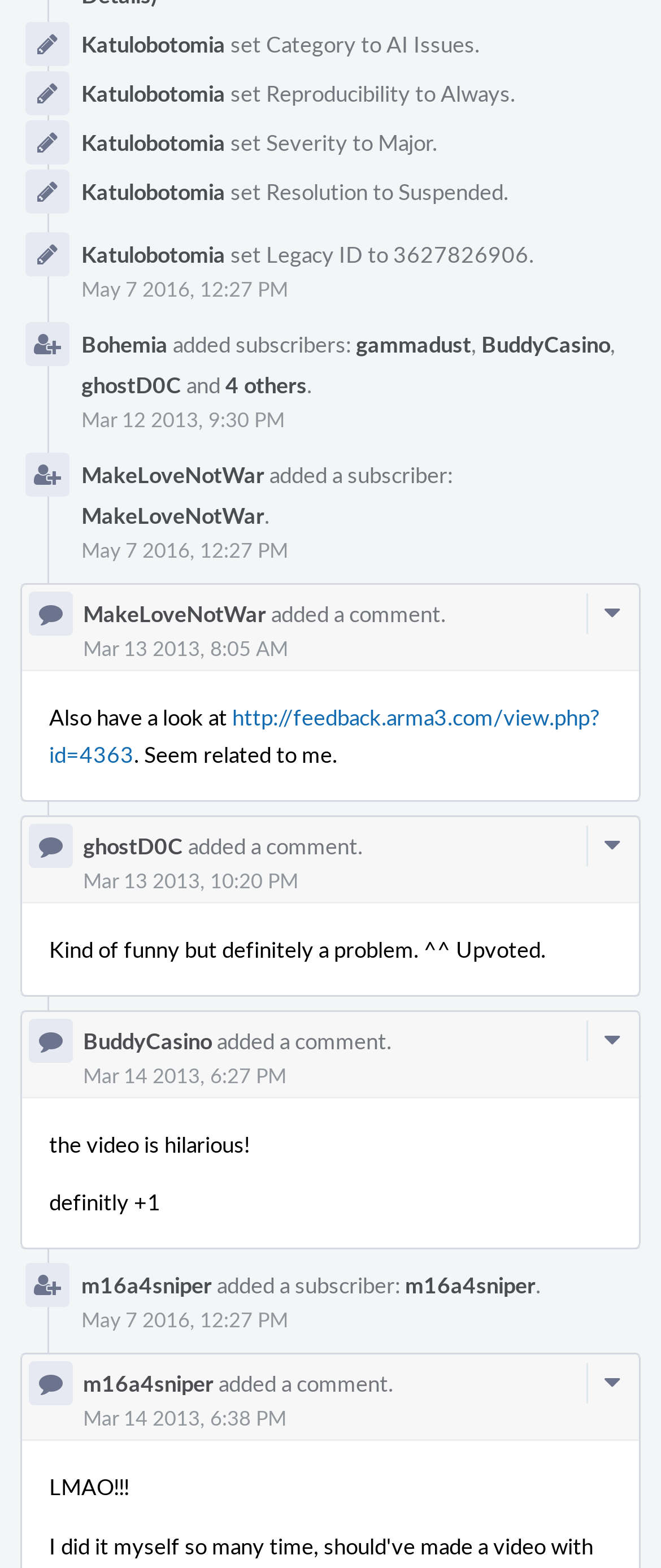Respond to the question below with a single word or phrase:
What is the severity of the issue?

Major